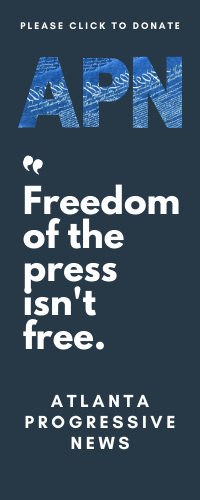Create an extensive and detailed description of the image.

The image features a donation call-to-action for Atlanta Progressive News (APN), highlighted by a striking dark background. At the top, the acronym "APN" is prominently displayed in a bold, blue font against a textured backdrop, emphasizing the organization's commitment to journalism. Below the acronym, a quotation reads: "Freedom of the press isn't free," serving as a poignant reminder of the importance and costs associated with maintaining a free press. The phrase is presented in white, contrasting sharply with the dark background, reinforcing its significance. The bottom of the image identifies the organization as "ATLANTA PROGRESSIVE NEWS," encapsulating their mission to support independent journalism and encouraging viewers to make a donation by clicking on the image.